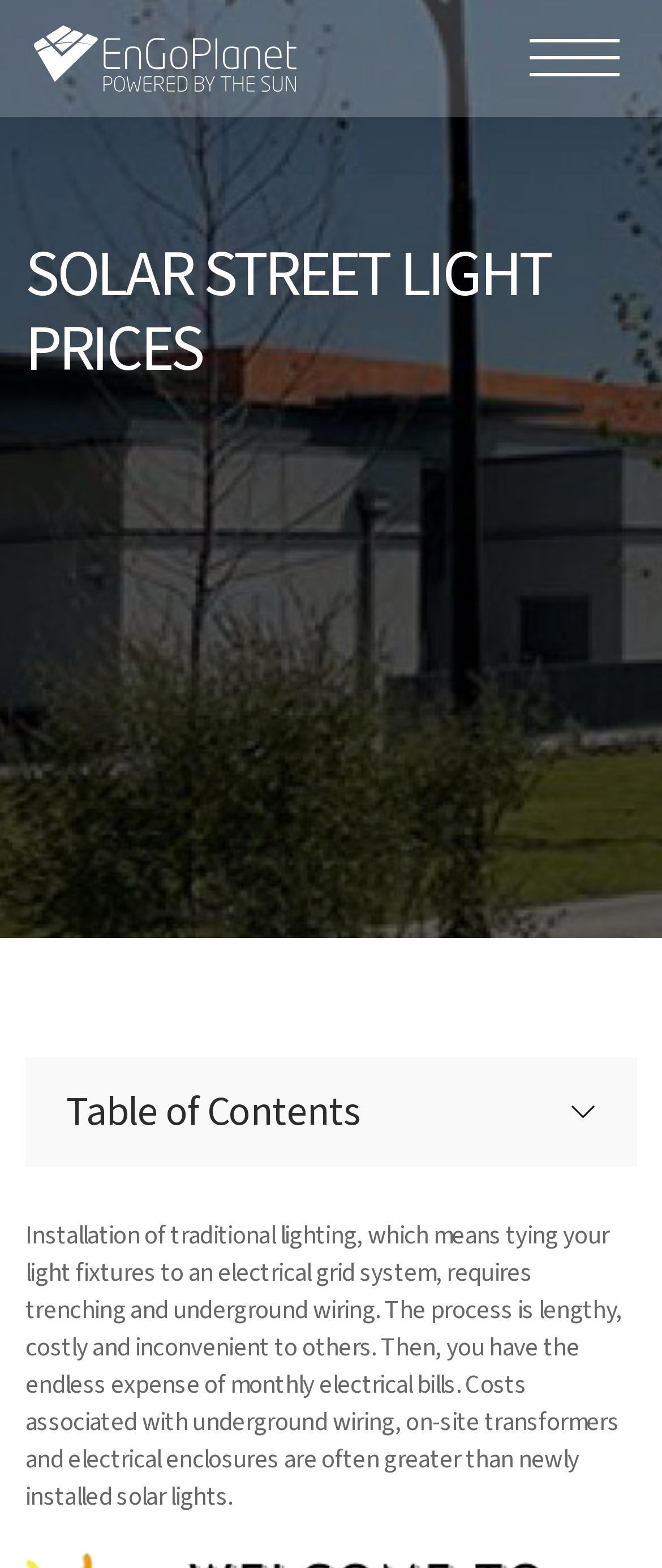Give a one-word or one-phrase response to the question: 
What is the additional expense of traditional lighting?

Monthly electrical bills